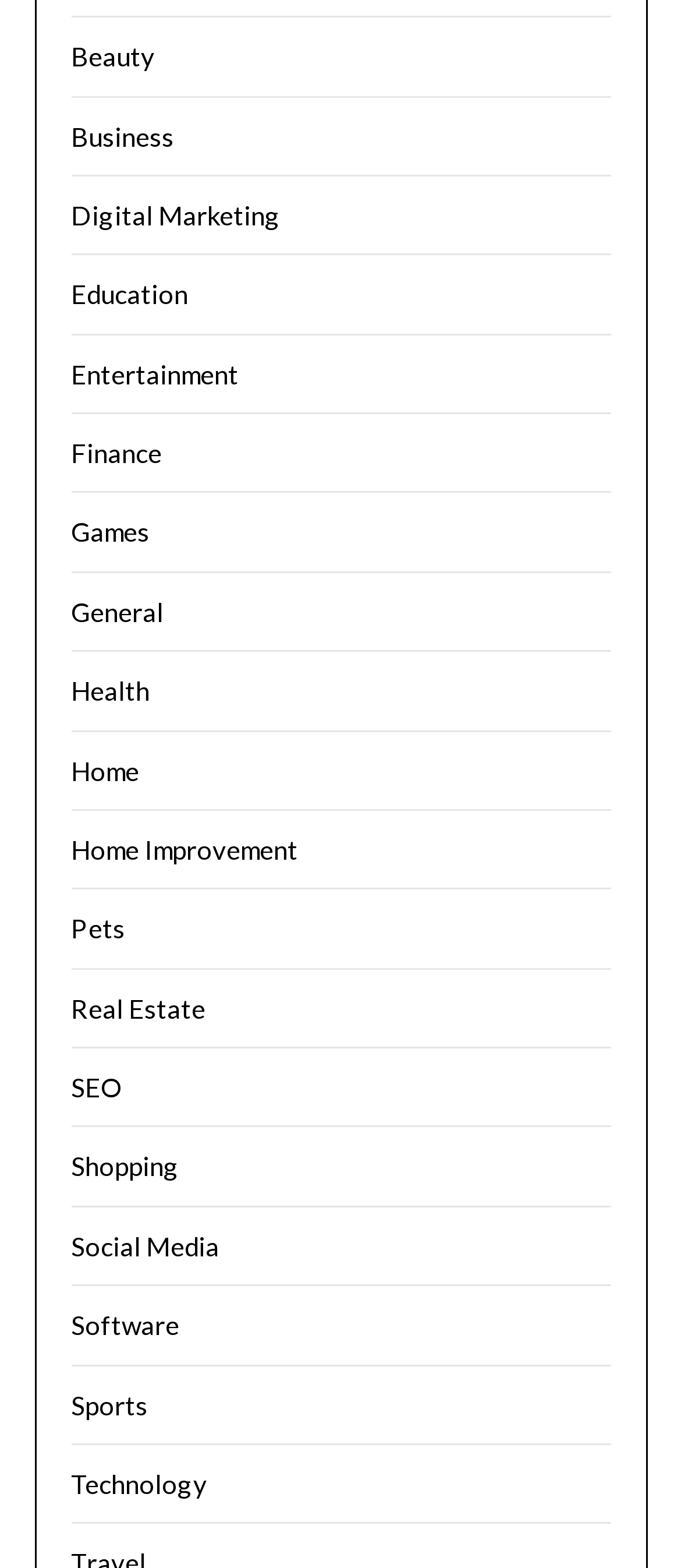Indicate the bounding box coordinates of the element that must be clicked to execute the instruction: "Visit the Digital Marketing page". The coordinates should be given as four float numbers between 0 and 1, i.e., [left, top, right, bottom].

[0.104, 0.127, 0.412, 0.147]